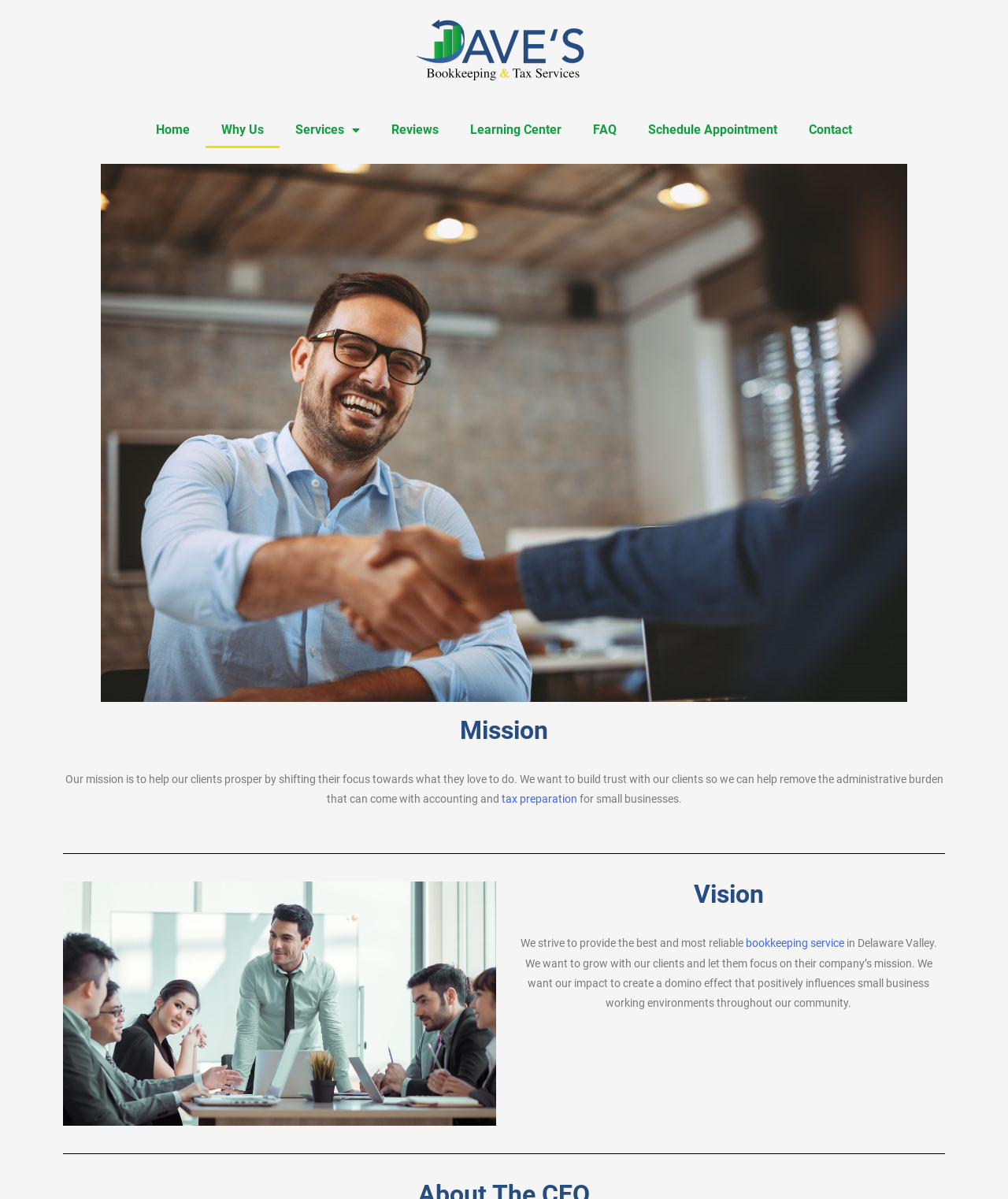Please identify the bounding box coordinates for the region that you need to click to follow this instruction: "Search for something".

None